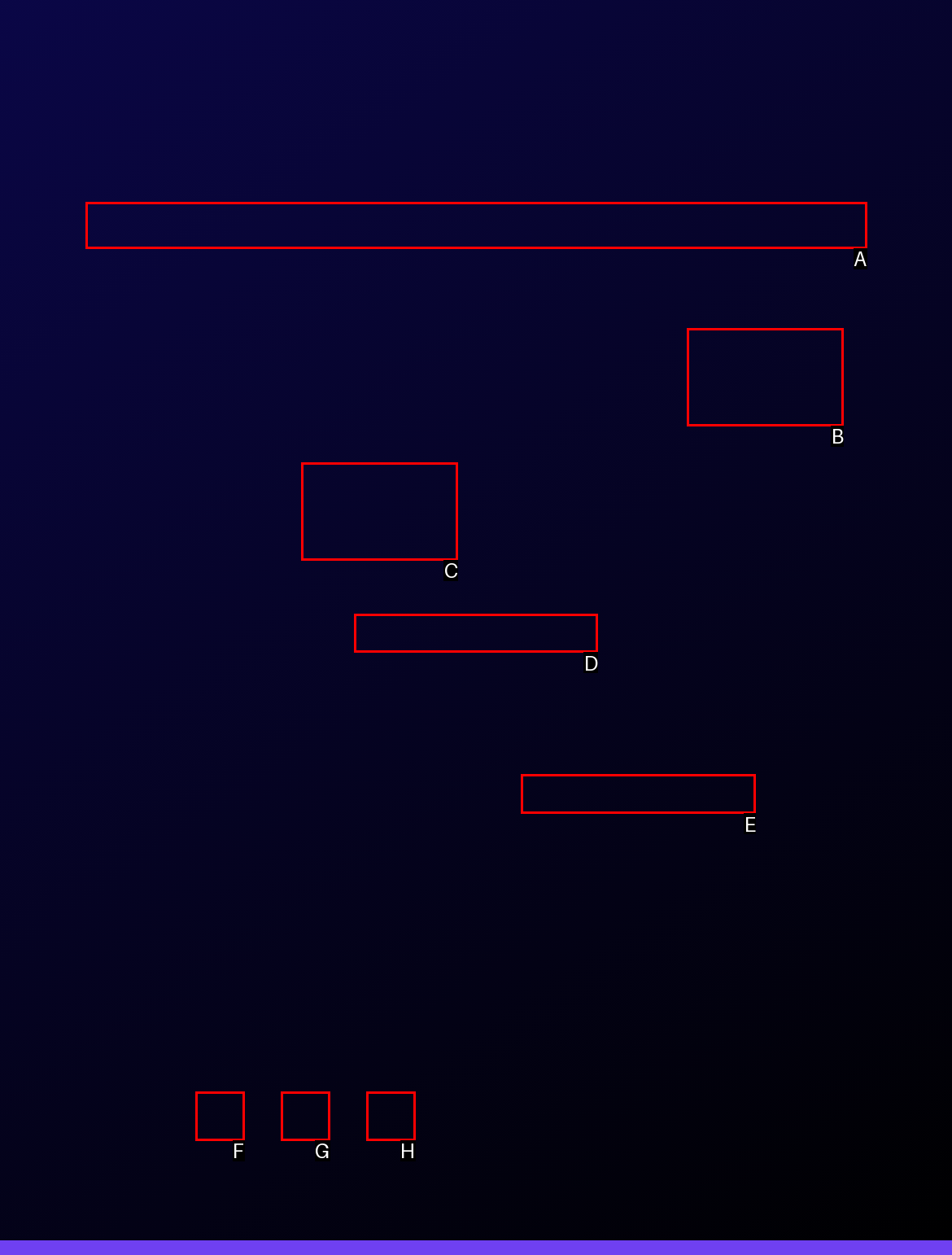Select the appropriate bounding box to fulfill the task: Learn about website building Respond with the corresponding letter from the choices provided.

D